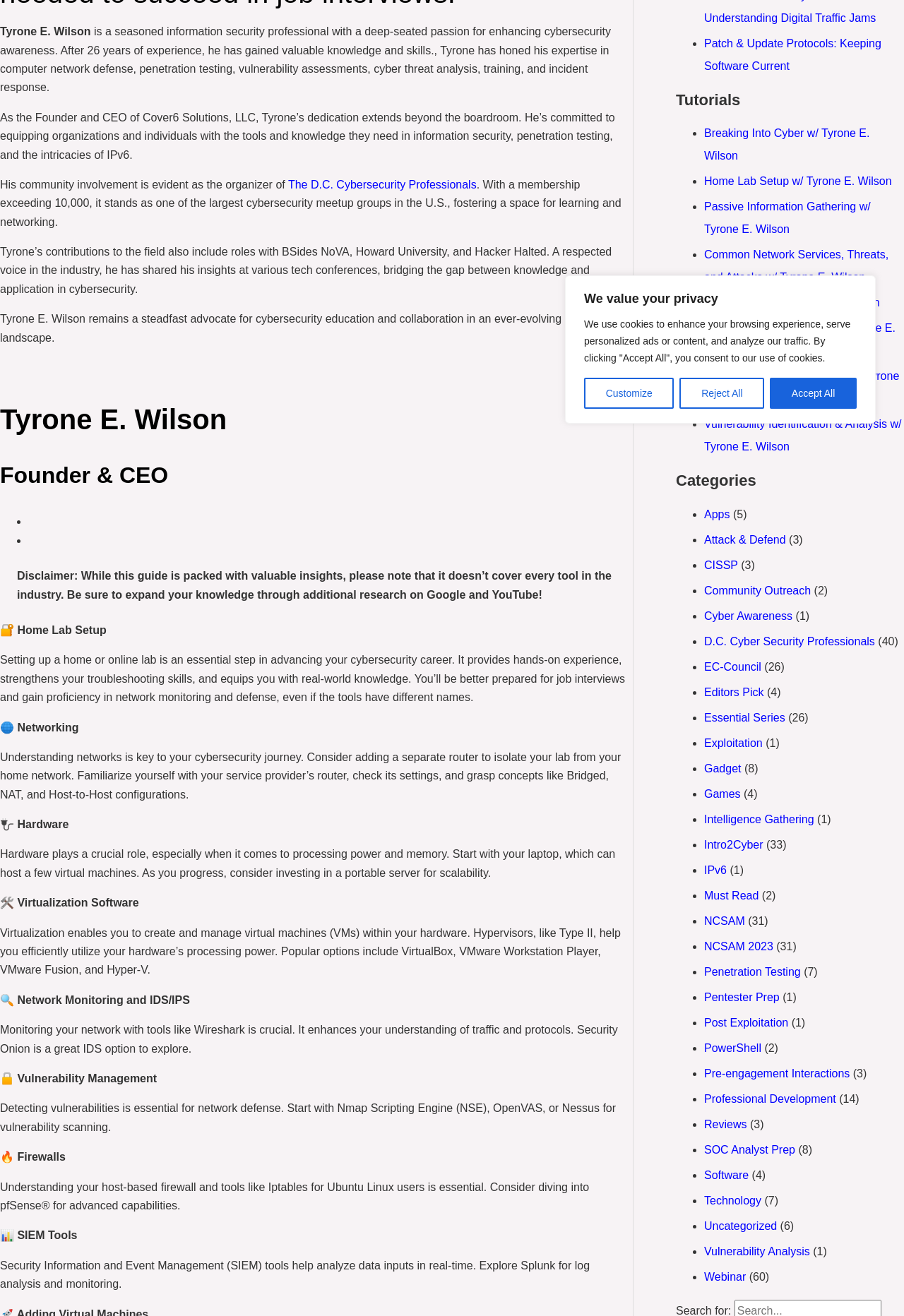Locate the UI element described by Games in the provided webpage screenshot. Return the bounding box coordinates in the format (top-left x, top-left y, bottom-right x, bottom-right y), ensuring all values are between 0 and 1.

[0.779, 0.599, 0.819, 0.608]